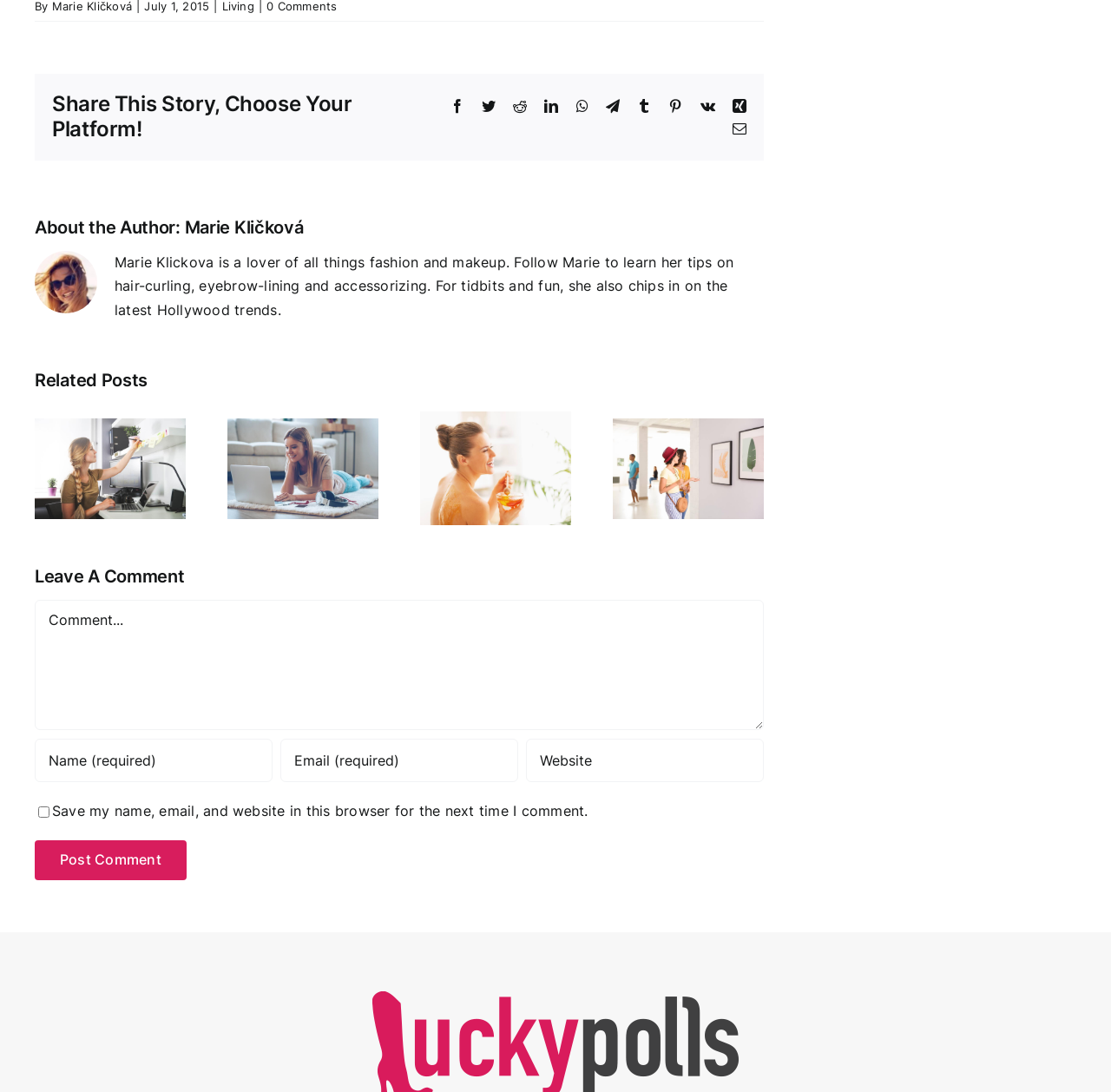Please locate the bounding box coordinates of the element that should be clicked to achieve the given instruction: "View related post '14 Productive Things to Do When You’re Bored at Home'".

[0.205, 0.383, 0.341, 0.475]